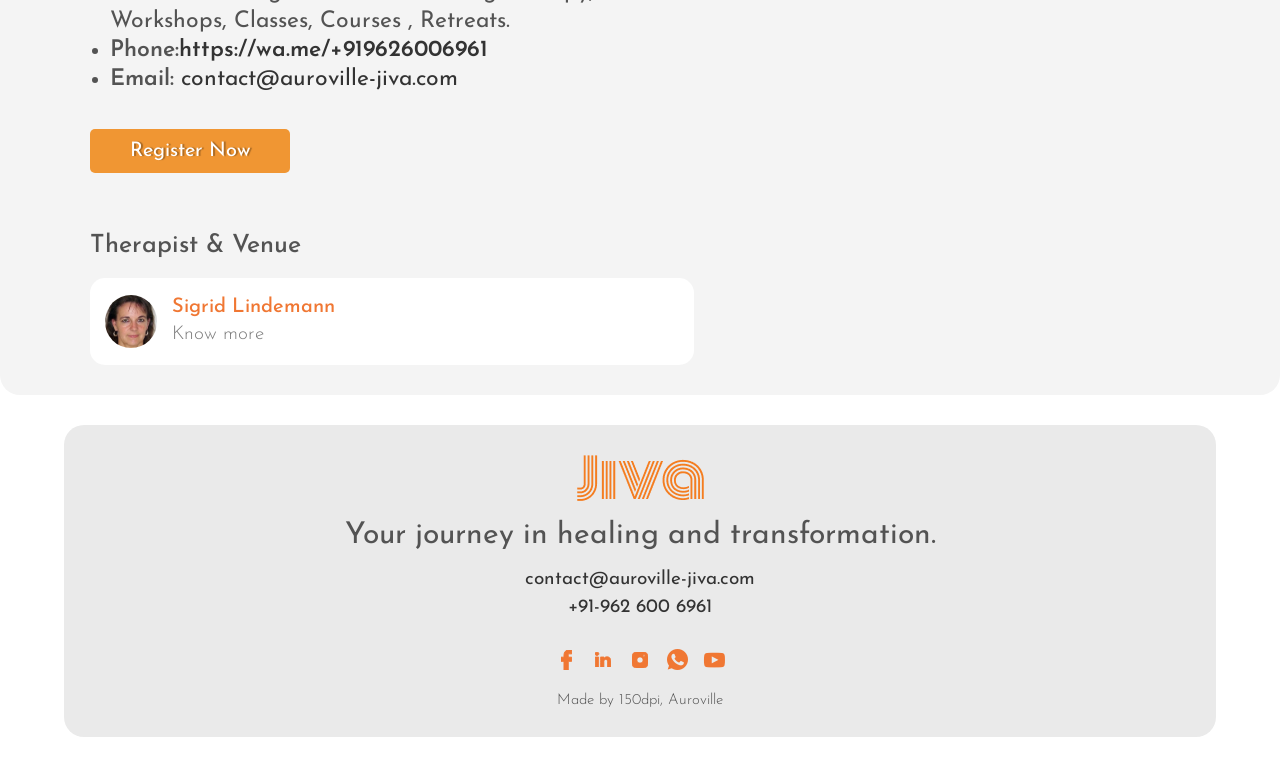Please locate the clickable area by providing the bounding box coordinates to follow this instruction: "Open the Facebook page".

[0.43, 0.841, 0.454, 0.88]